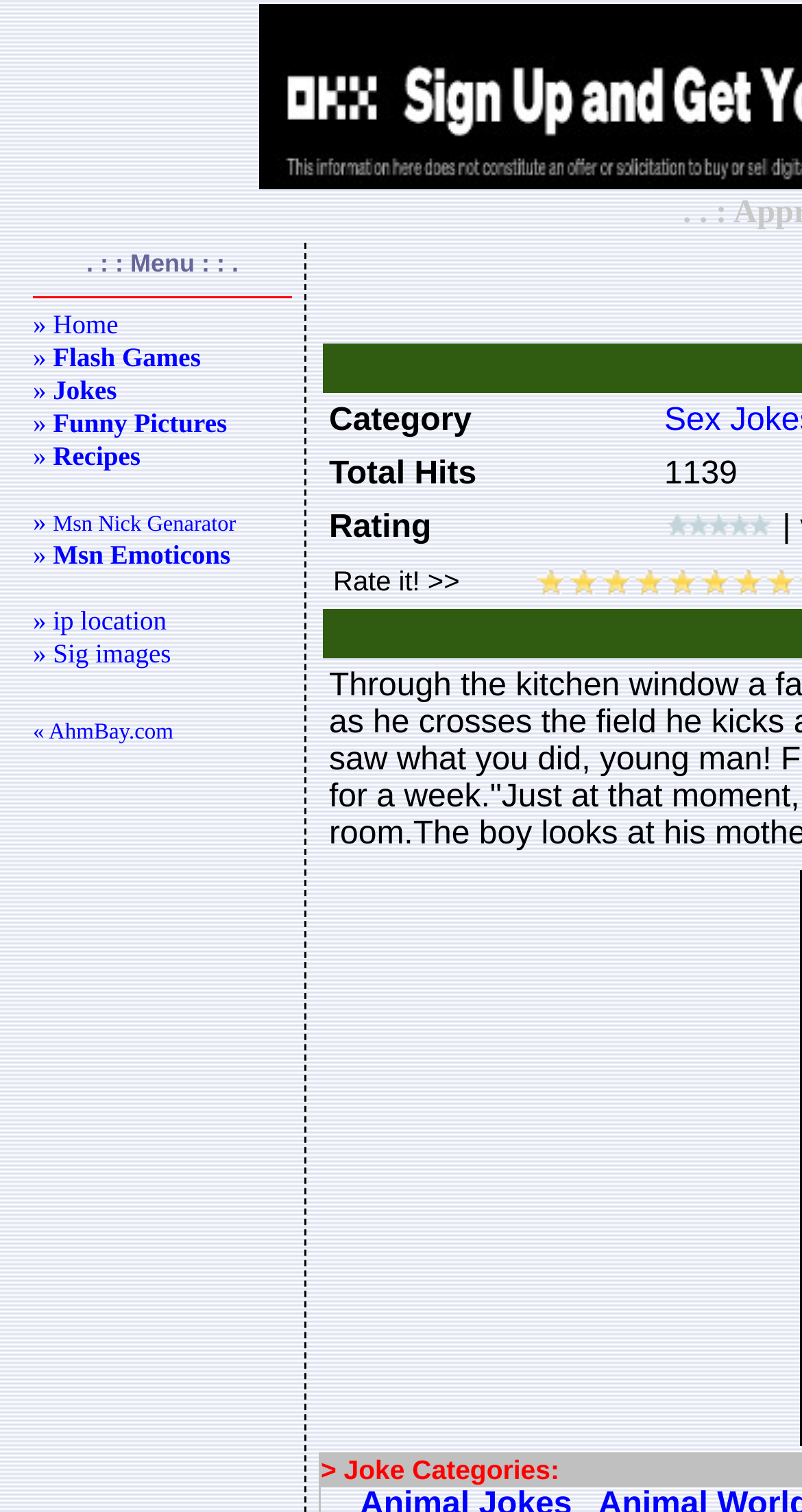Locate the bounding box coordinates of the element I should click to achieve the following instruction: "View Jokes".

[0.041, 0.248, 0.146, 0.268]